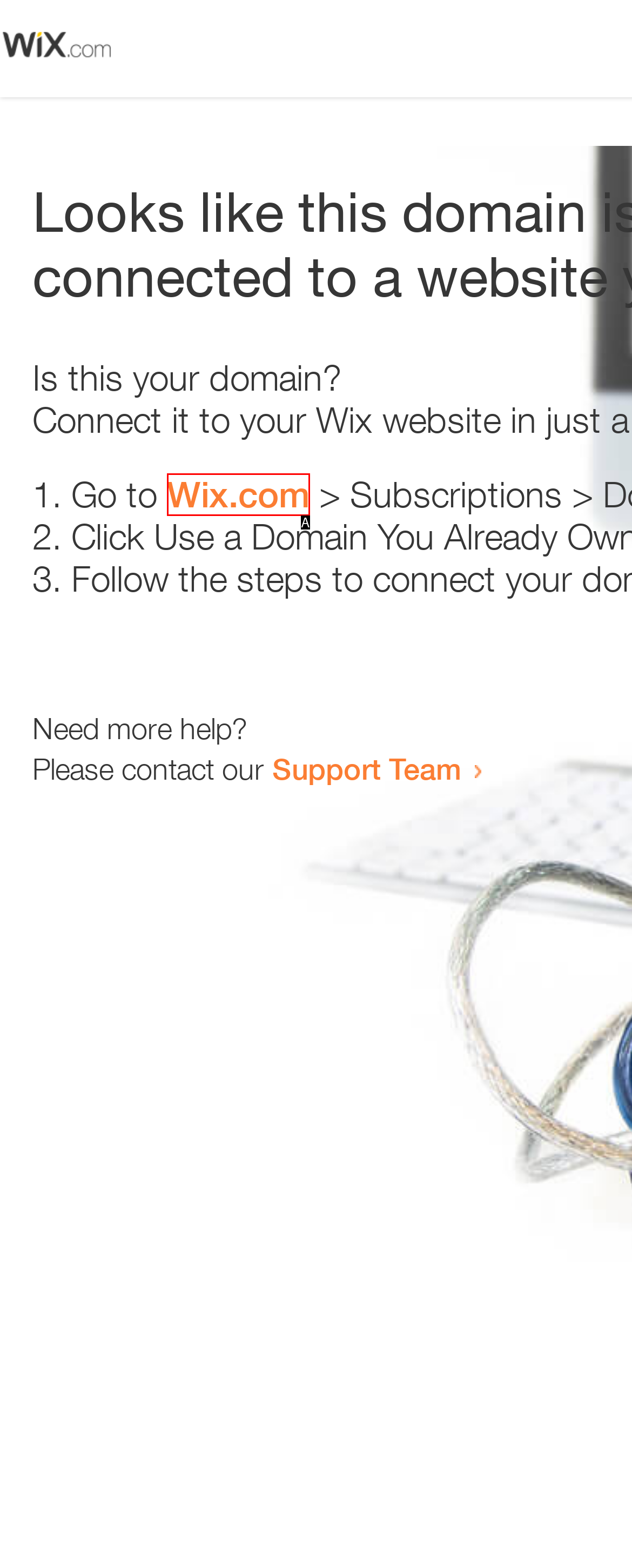Find the HTML element that corresponds to the description: Wix.com. Indicate your selection by the letter of the appropriate option.

A